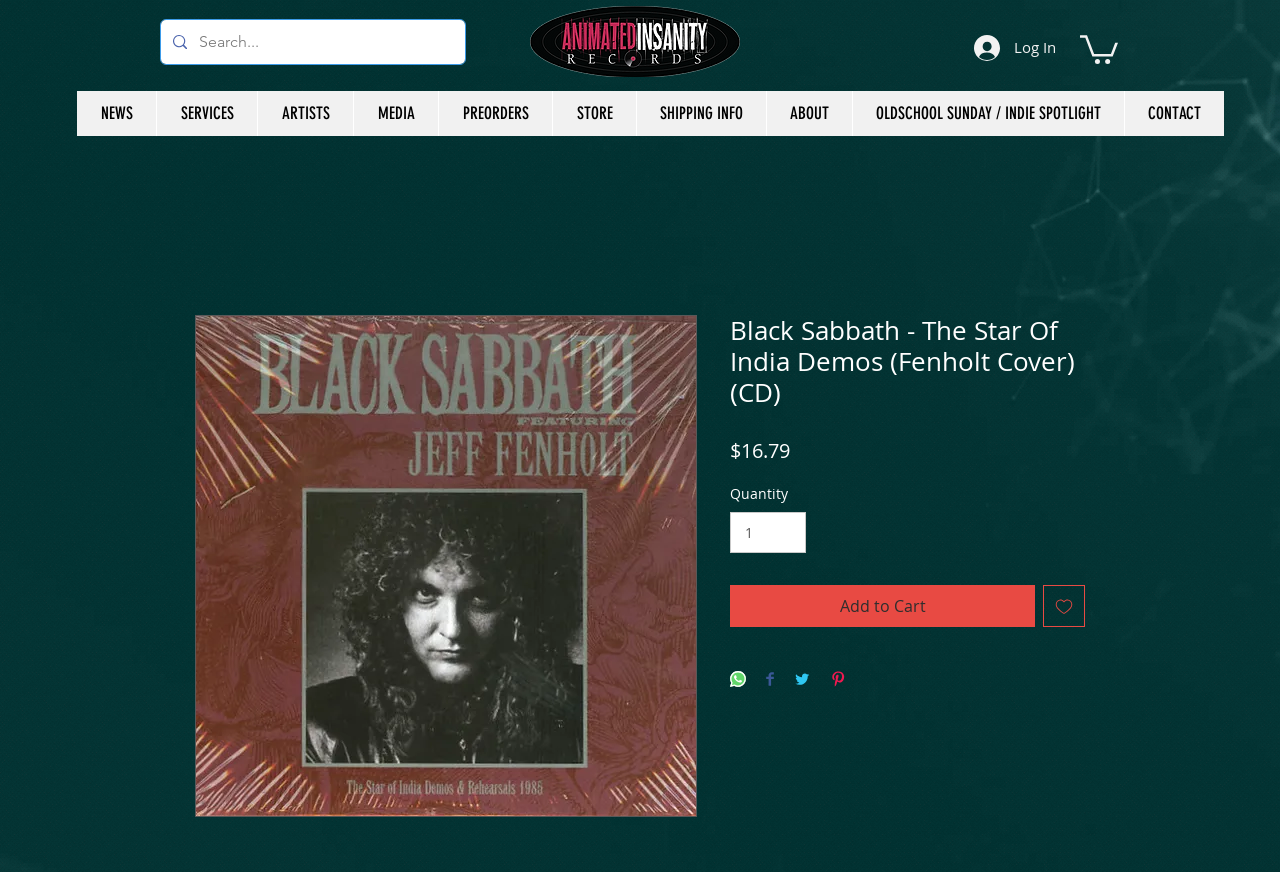Offer an in-depth caption of the entire webpage.

This webpage appears to be a product page for a music CD, specifically "Black Sabbath - The Star Of India Demos (Fenholt Cover) (CD)". At the top left, there is a search bar with a magnifying glass icon, accompanied by a "Search..." placeholder text. Below the search bar, there is a navigation menu with links to various sections of the website, including "NEWS", "SERVICES", "ARTISTS", "MEDIA", "PREORDERS", "STORE", "SHIPPING INFO", "ABOUT", "OLDSCHOOL SUNDAY / INDIE SPOTLIGHT", and "CONTACT".

On the right side of the top section, there is a "Log In" button with a small icon, and another button with no text but an icon. Below these buttons, there is a large image of the CD cover, which takes up most of the width of the page.

The main content of the page is divided into two sections. On the left, there is a heading with the title of the CD, followed by the price "$16.79" and a "Quantity" selector. Below these, there are three buttons: "Add to Cart", "Add to Wishlist", and "Share on..." with options for WhatsApp, Facebook, Twitter, and Pinterest.

On the right side of the main content, there is a large image of the CD cover, which takes up most of the width of the page.